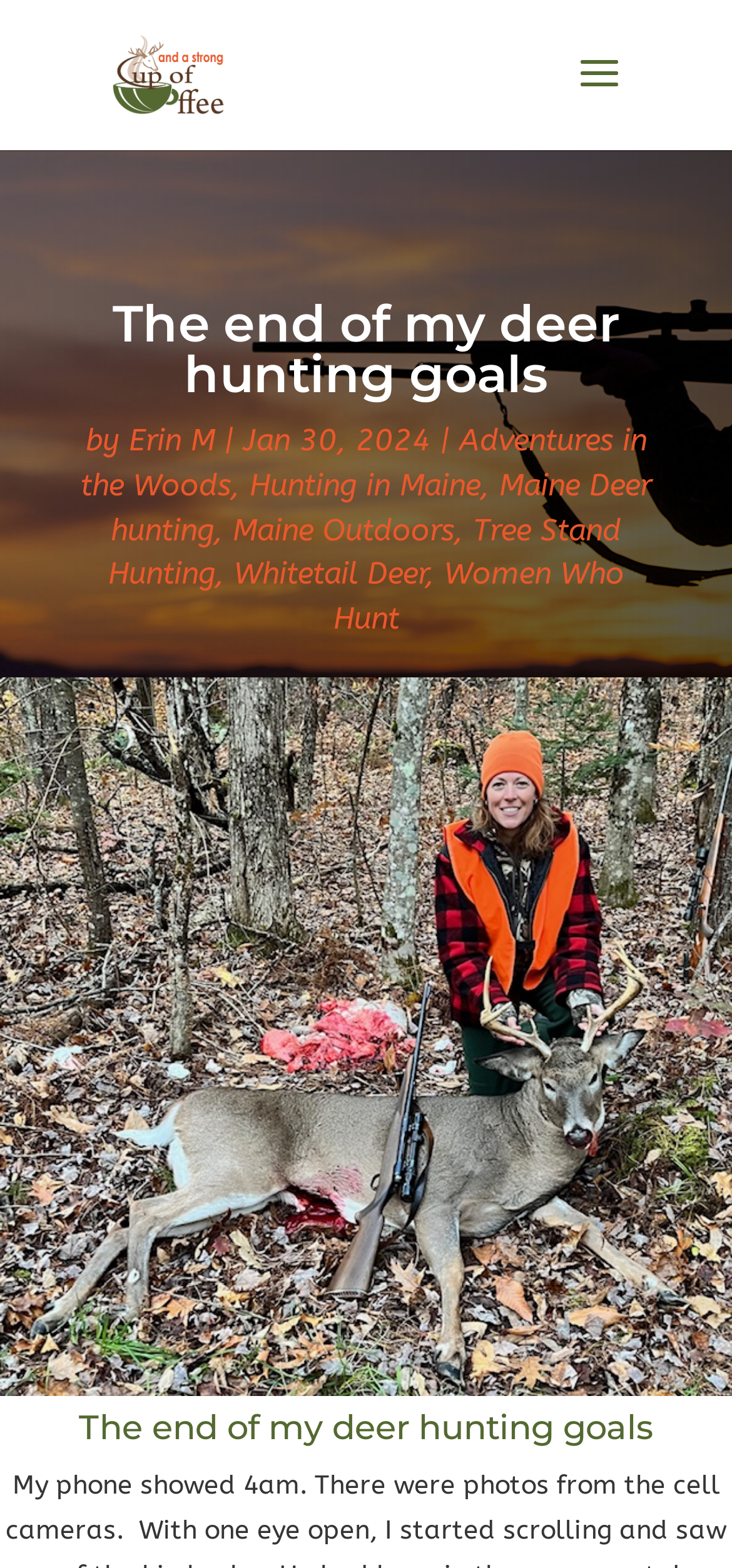Identify the bounding box coordinates for the element that needs to be clicked to fulfill this instruction: "view the image below the article". Provide the coordinates in the format of four float numbers between 0 and 1: [left, top, right, bottom].

[0.0, 0.433, 1.0, 0.891]